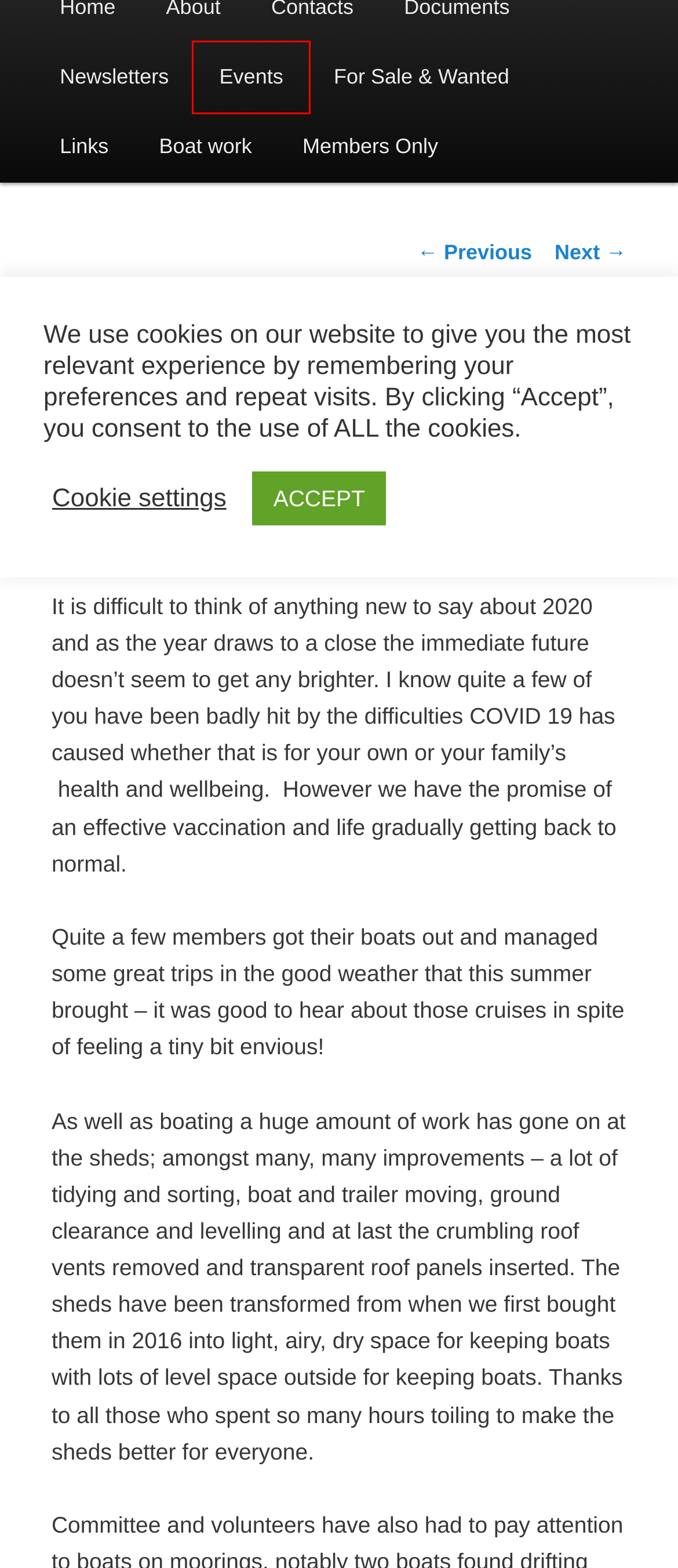With the provided screenshot showing a webpage and a red bounding box, determine which webpage description best fits the new page that appears after clicking the element inside the red box. Here are the options:
A. For Sale & Wanted | Alresford Creek Boat Owners
B. Newsletters | Alresford Creek Boat Owners
C. Privacy Policy | Alresford Creek Boat Owners
D. Boat work | Alresford Creek Boat Owners
E. Members Only | Alresford Creek Boat Owners
F. Events | Alresford Creek Boat Owners
G. Alresford 1890 | Alresford Creek Boat Owners
H. ACBO UPDATE TIER 4 | Alresford Creek Boat Owners

F